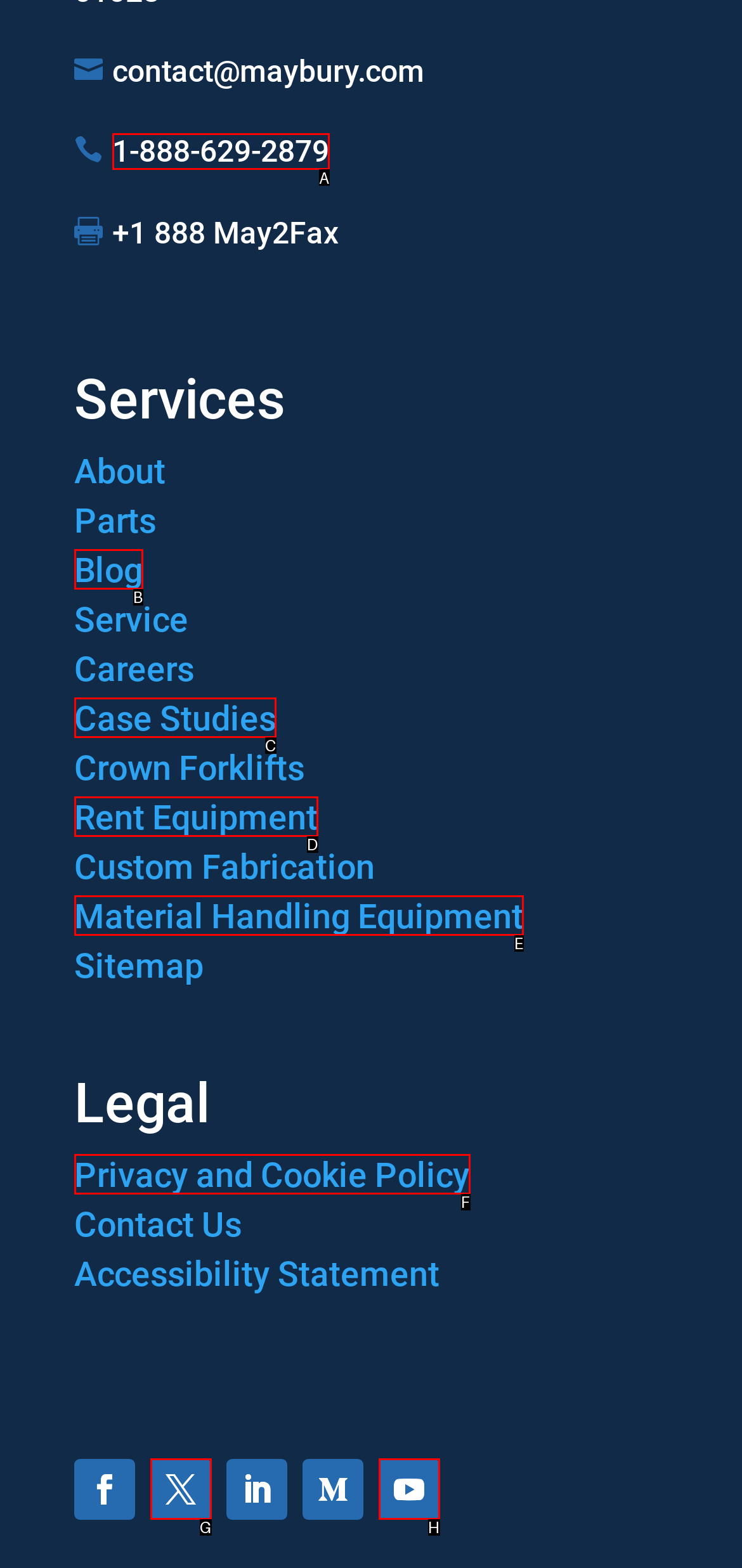Determine the HTML element that best matches this description: Privacy and Cookie Policy from the given choices. Respond with the corresponding letter.

F